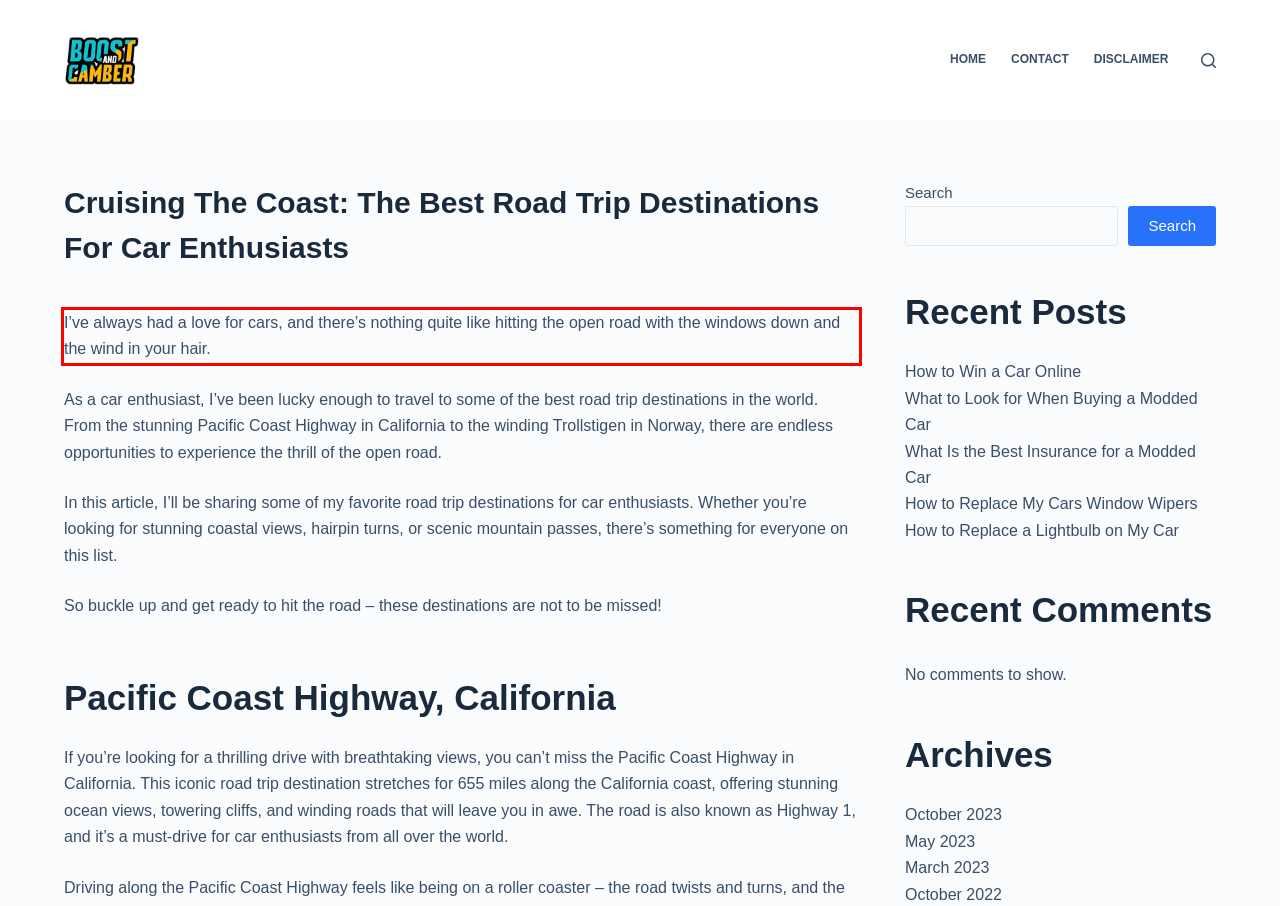With the given screenshot of a webpage, locate the red rectangle bounding box and extract the text content using OCR.

I’ve always had a love for cars, and there’s nothing quite like hitting the open road with the windows down and the wind in your hair.